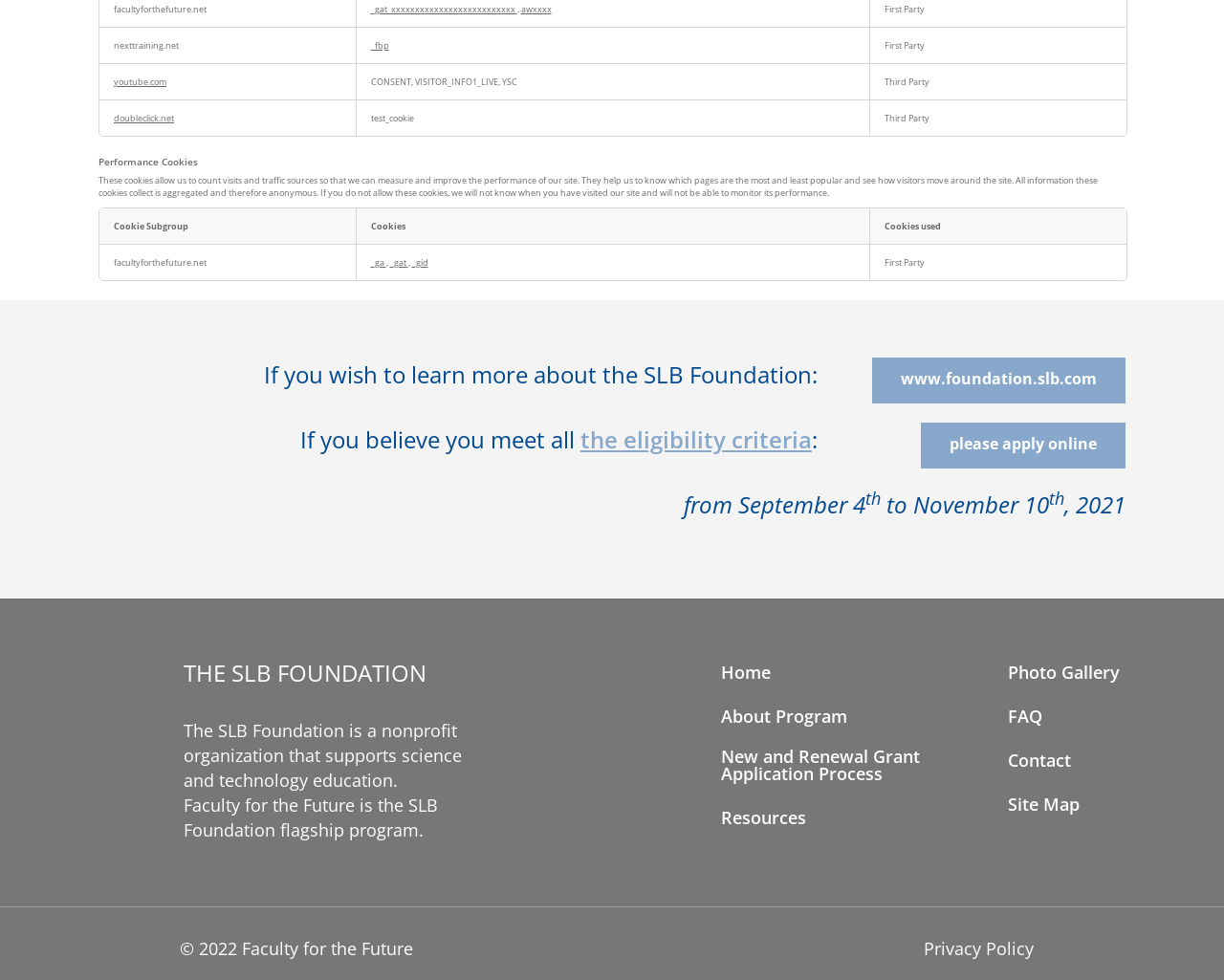Please identify the bounding box coordinates of the element on the webpage that should be clicked to follow this instruction: "view Privacy Policy". The bounding box coordinates should be given as four float numbers between 0 and 1, formatted as [left, top, right, bottom].

[0.755, 0.956, 0.92, 0.979]